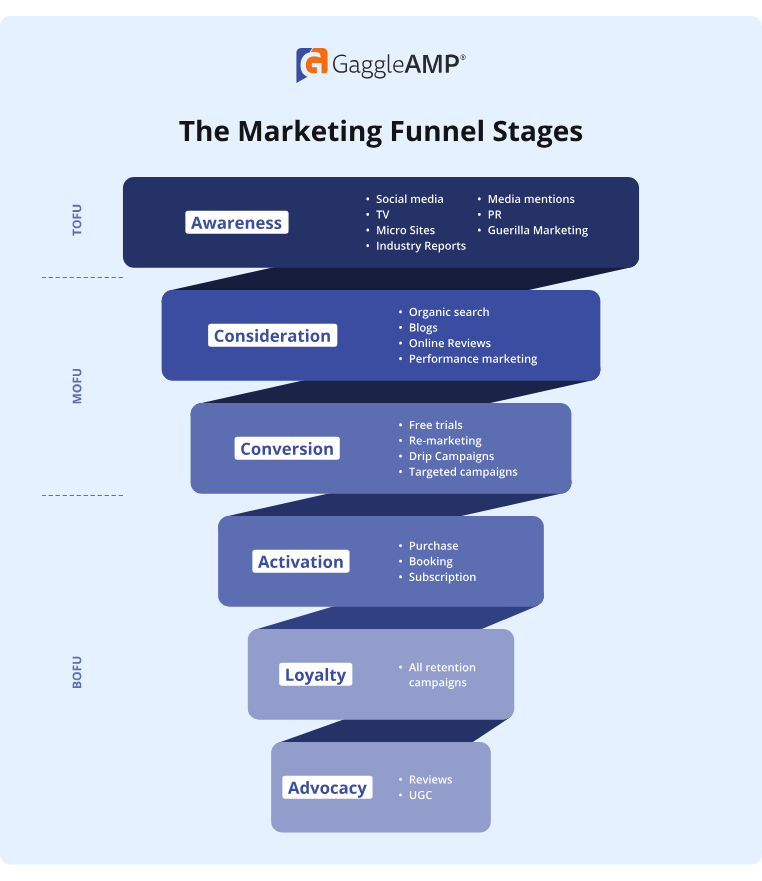Give a detailed account of the contents of the image.

The image titled "The Marketing Funnel Stages" by GaggleAMP visually illustrates the various stages of the marketing funnel, emphasizing the different strategies employed at each stage. The funnel is divided into three primary sections: TOFU (Top of Funnel), MOFU (Middle of Funnel), and BOFU (Bottom of Funnel).

At the TOFU stage, which focuses on building awareness, strategies include social media, television, micro sites, industry reports, media mentions, public relations, and guerrilla marketing. 

The MOFU section highlights consideration tactics such as organic search, blogs, online reviews, and performance marketing, aimed at nurturing potential customers as they evaluate their options.

Finally, the BOFU segment outlines conversion strategies, featuring steps like activation through purchases, bookings, and subscriptions, as well as loyalty programs for customer retention and advocacy, encouraging reviews and user-generated content.

This comprehensive overview serves as a crucial reminder of the importance of engaging audiences at each stage of their buyer's journey to foster trust and lead them towards a purchase decision.